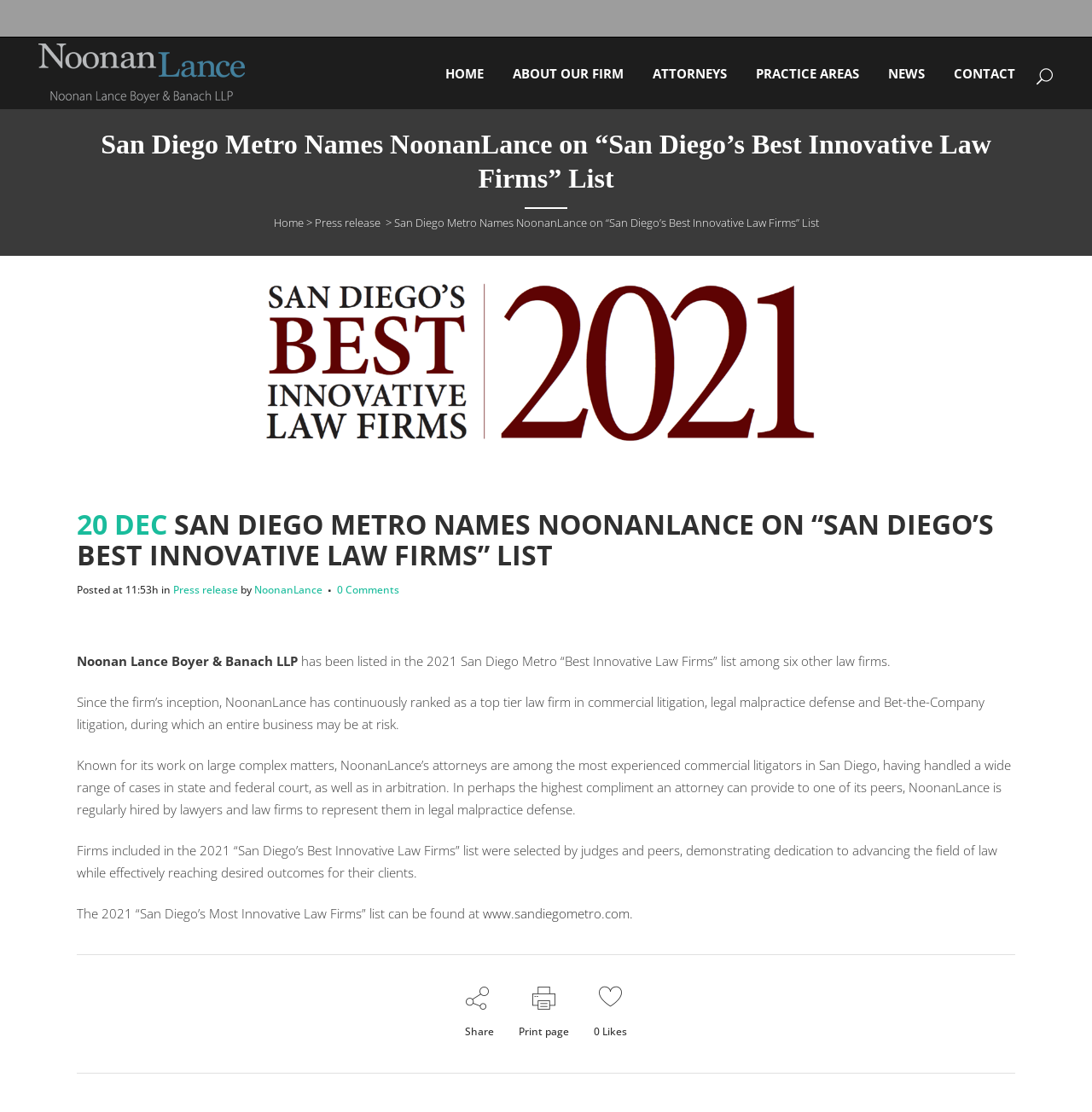Locate the primary heading on the webpage and return its text.

San Diego Metro Names NoonanLance on “San Diego’s Best Innovative Law Firms” List